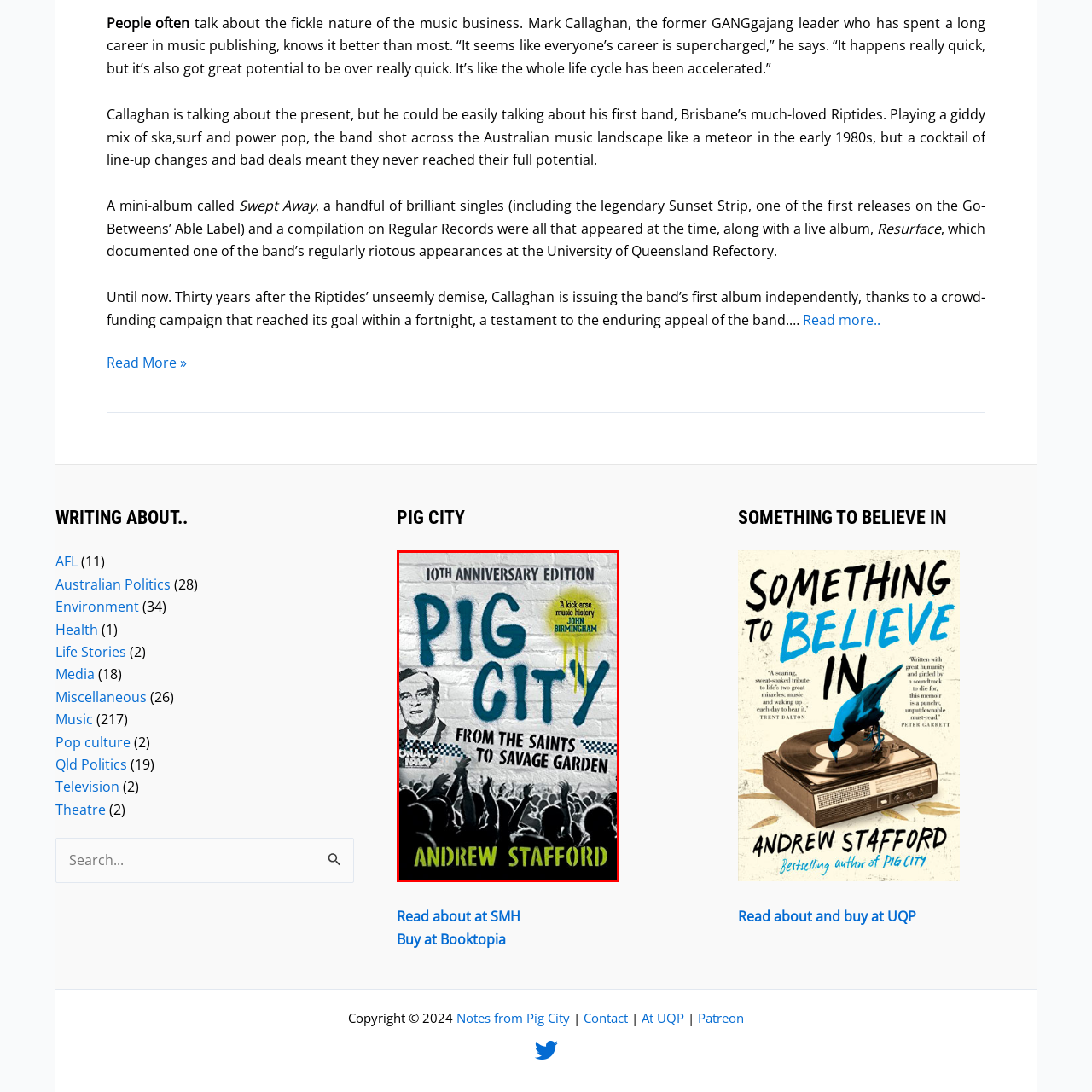Explain in detail the content of the image enclosed by the red outline.

This image showcases the cover of the "10th Anniversary Edition" of *Pig City*, authored by Andrew Stafford. The book explores the vibrant and tumultuous history of the Australian music scene, tracing the journey “from The Saints to Savage Garden.” The design features bold turquoise text against a striking backdrop of a textured white wall, reminiscent of urban culture, with an illustration of a man in the foreground, possibly referencing a significant figure in music history. A quote from renowned writer John Birmingham positioned at the top reads: “A kick-arse music history,” highlighting the book's critical reception and relevance. The lively crowd silhouette at the bottom suggests a connection to live music and the passionate engagement of fans, encapsulating the essence of the narrative within.